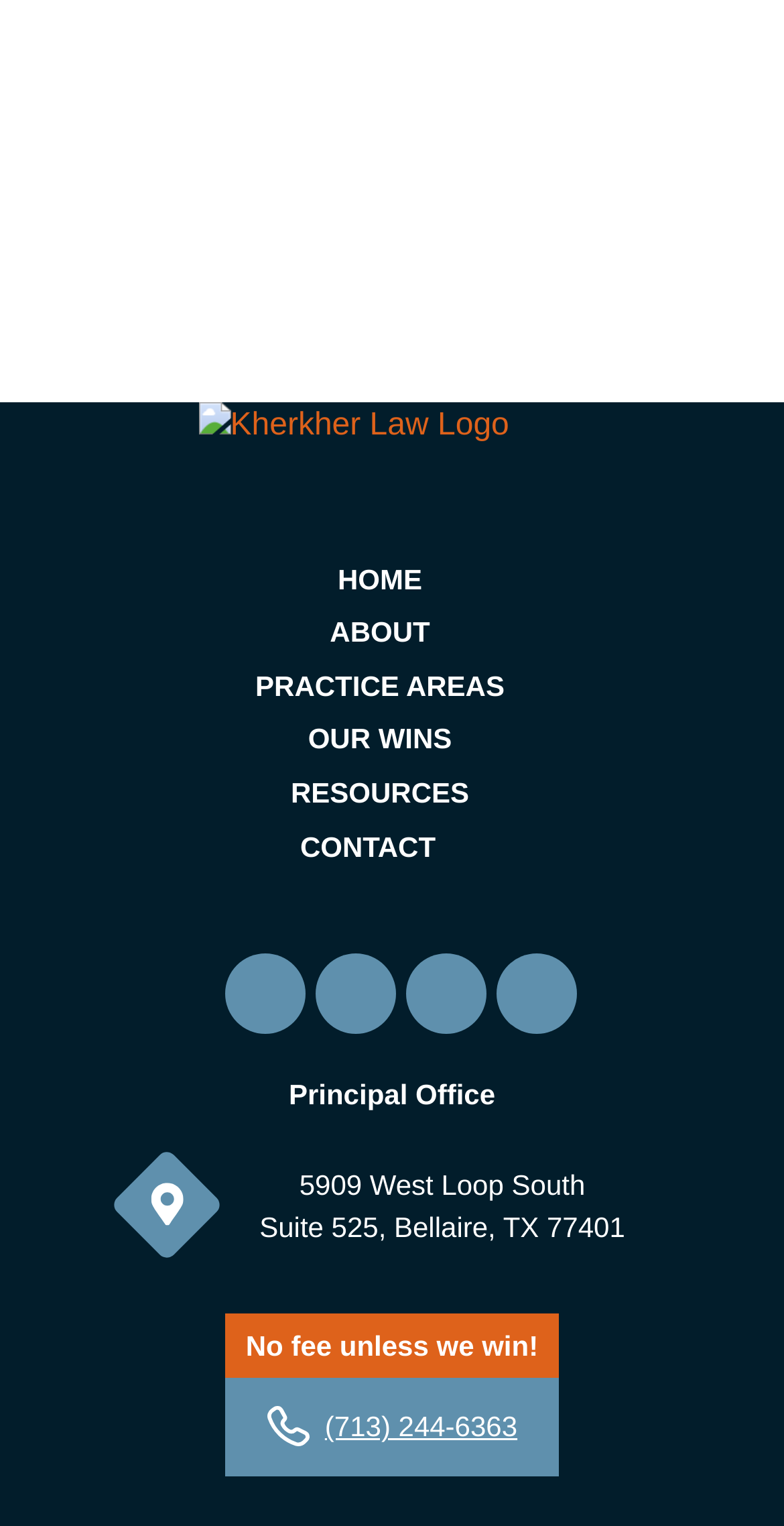How many navigation links are there in the top section?
Answer the question with a detailed and thorough explanation.

The top section of the webpage contains navigation links. There are six links: 'HOME', 'ABOUT', 'PRACTICE AREAS', 'OUR WINS', 'RESOURCES', and 'CONTACT'.